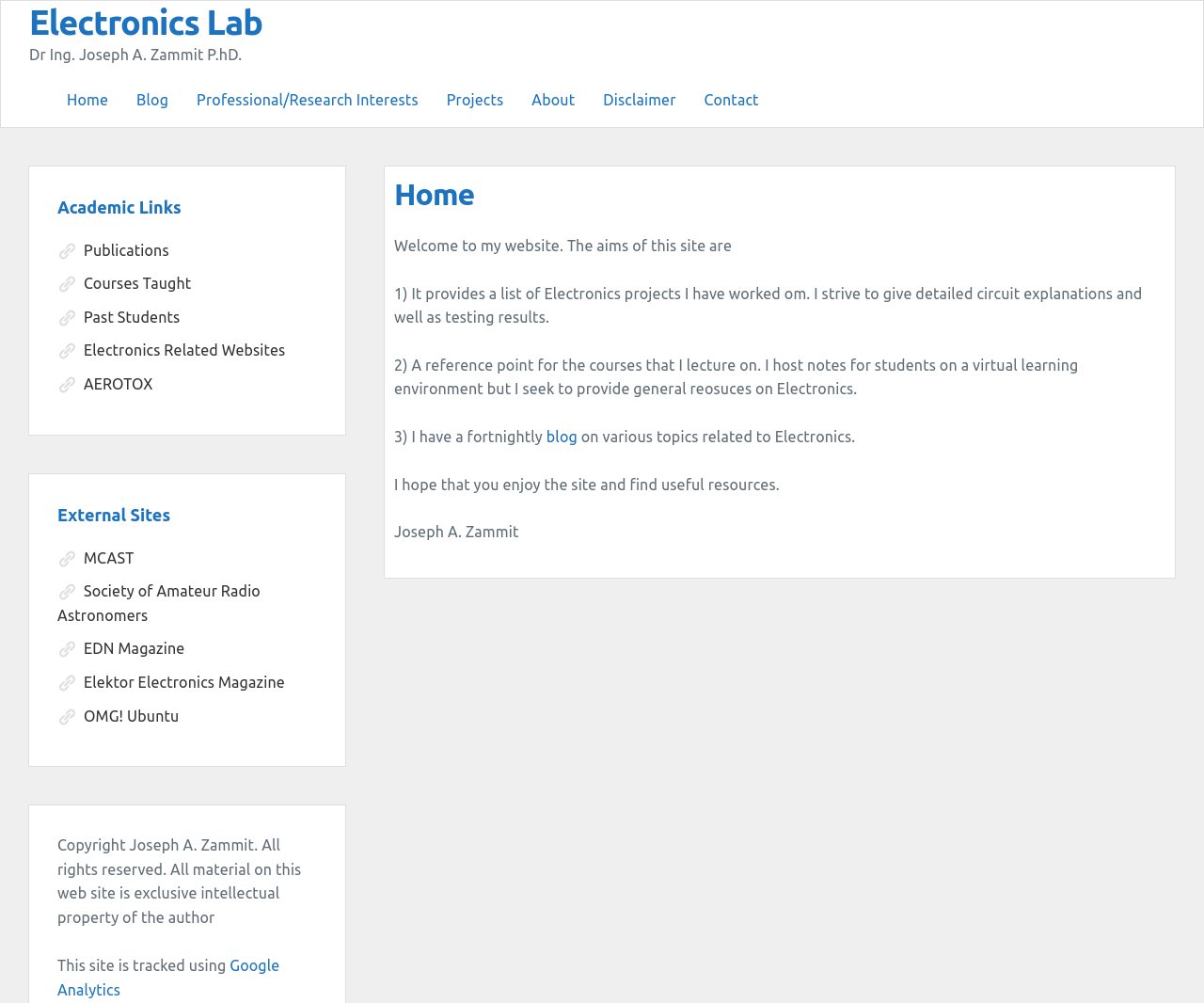Specify the bounding box coordinates of the area to click in order to execute this command: 'Contact Dr. Joseph A. Zammit'. The coordinates should consist of four float numbers ranging from 0 to 1, and should be formatted as [left, top, right, bottom].

[0.573, 0.084, 0.642, 0.117]